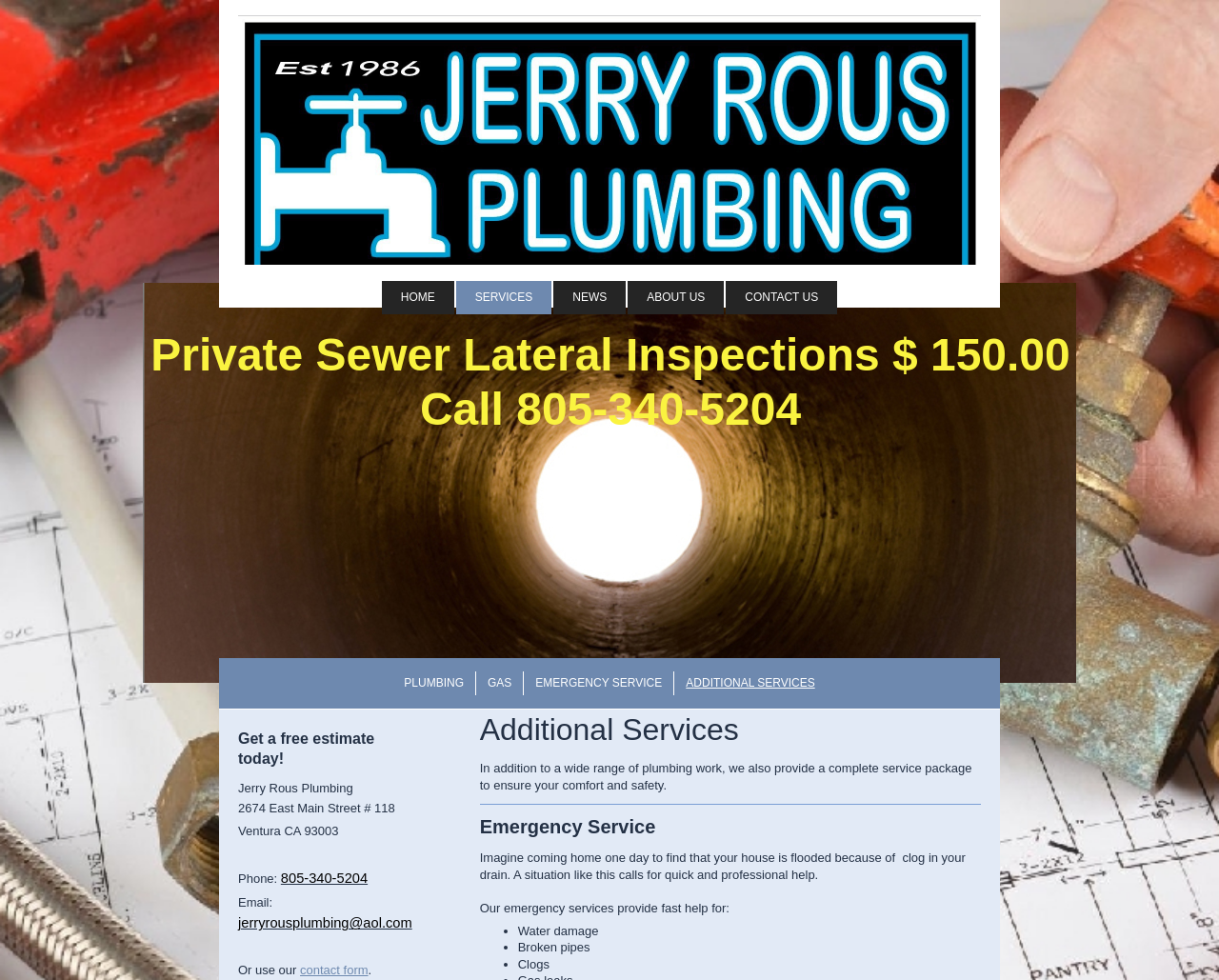What is the cost of private sewer lateral inspections?
Give a detailed and exhaustive answer to the question.

I found the cost '$150.00' in the static text element next to 'Private Sewer Lateral Inspections', which is likely to be a service offered by the company.